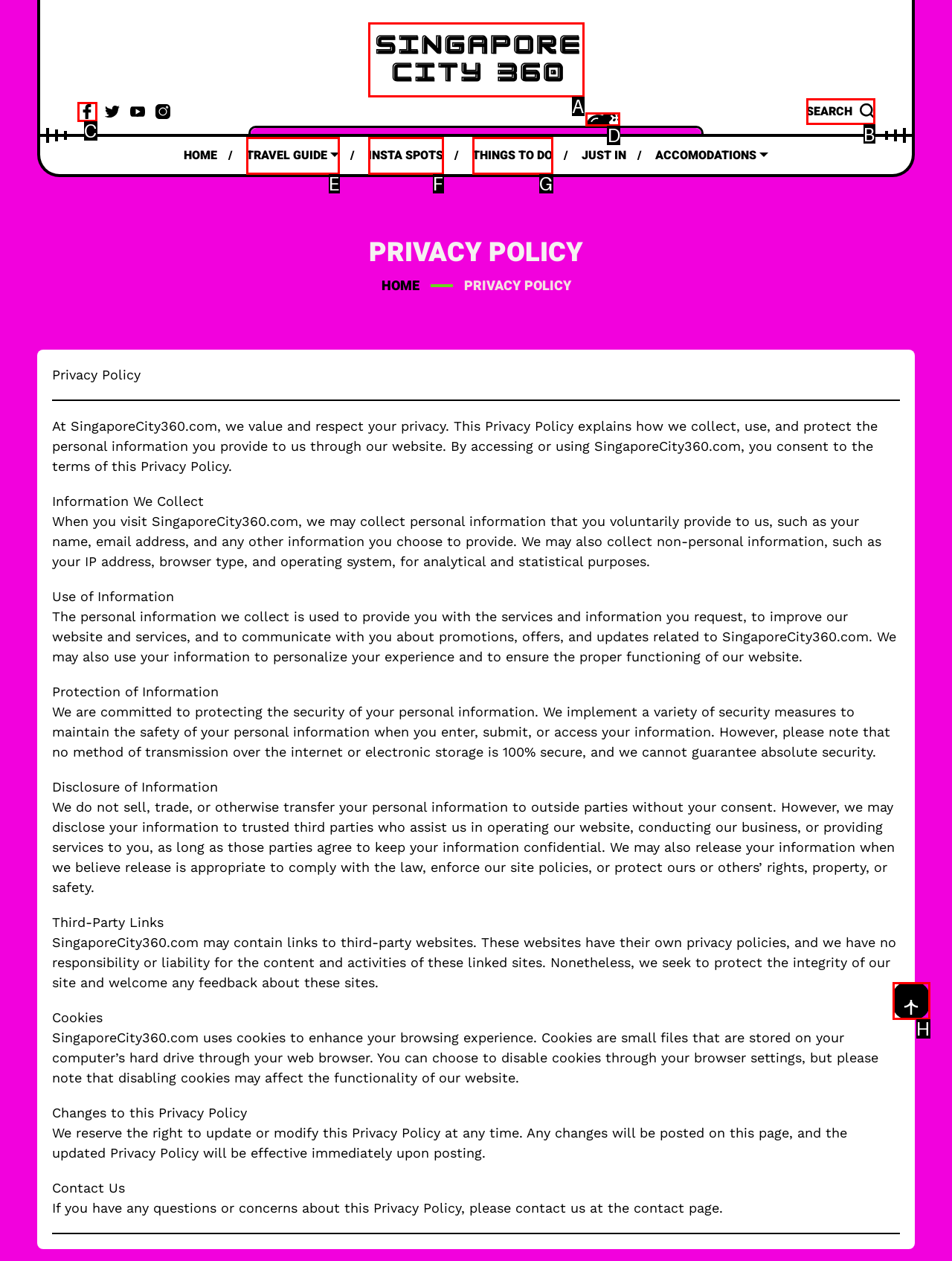Select the option I need to click to accomplish this task: Search for something
Provide the letter of the selected choice from the given options.

B